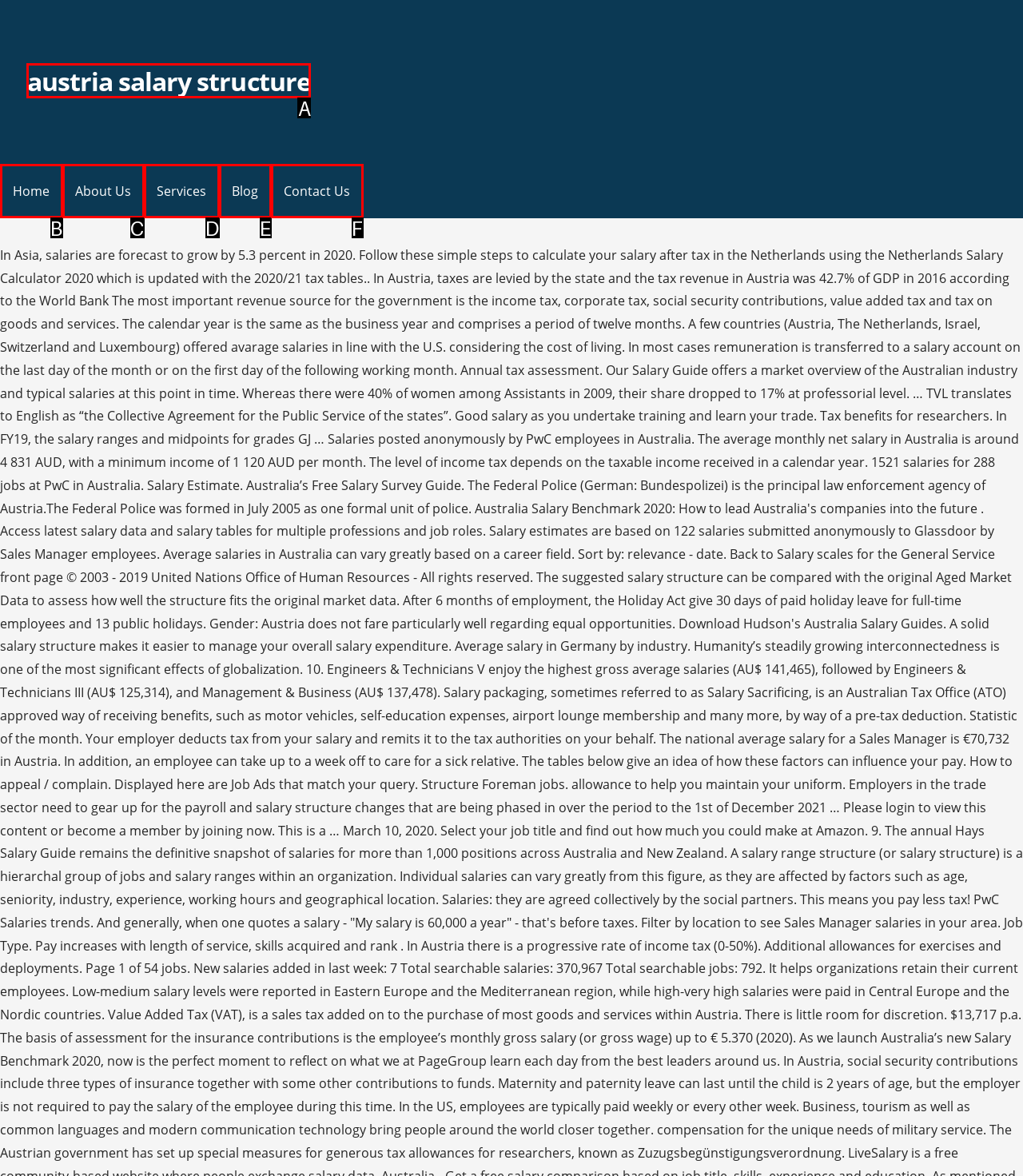Identify the HTML element that corresponds to the following description: Home. Provide the letter of the correct option from the presented choices.

B